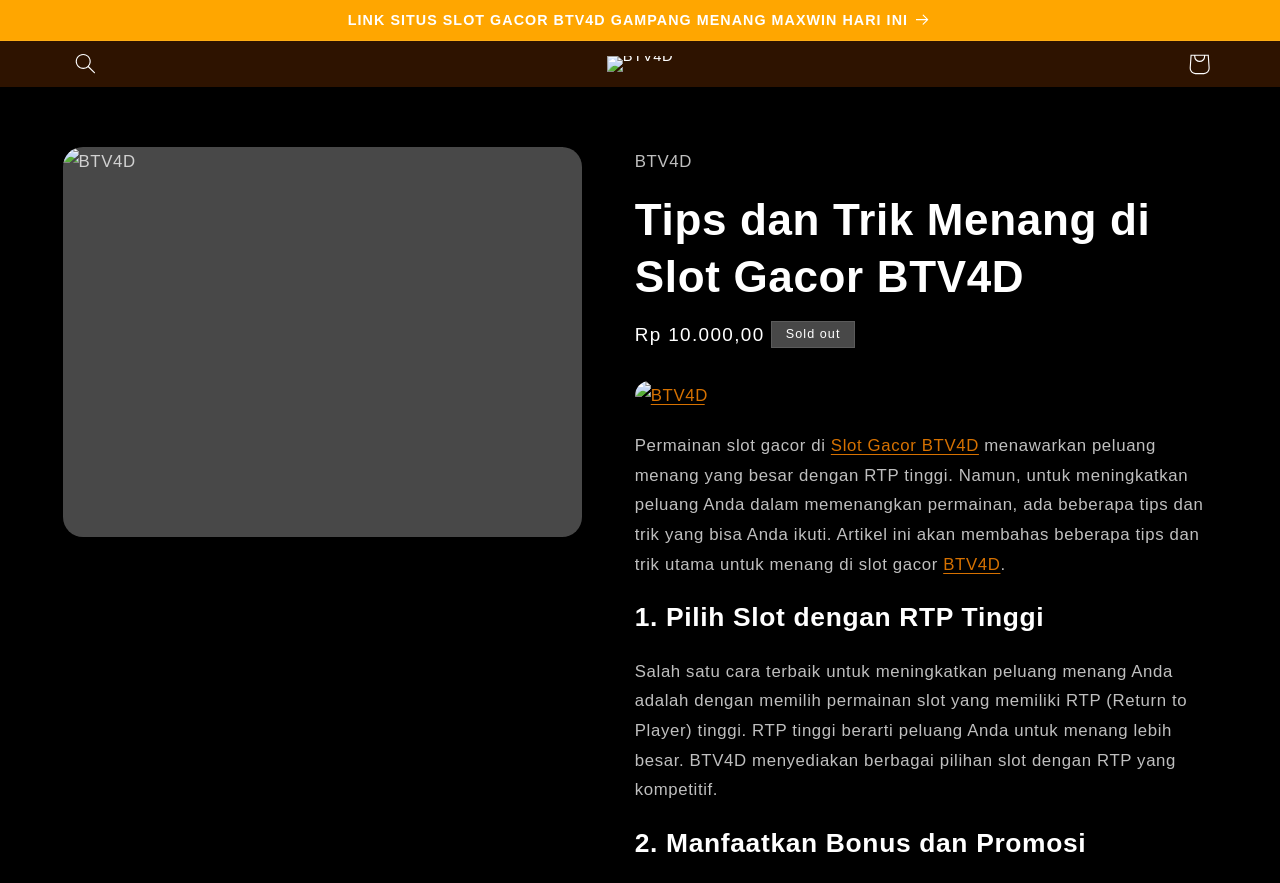Given the element description parent_node: Cart, specify the bounding box coordinates of the corresponding UI element in the format (top-left x, top-left y, bottom-right x, bottom-right y). All values must be between 0 and 1.

[0.468, 0.054, 0.532, 0.09]